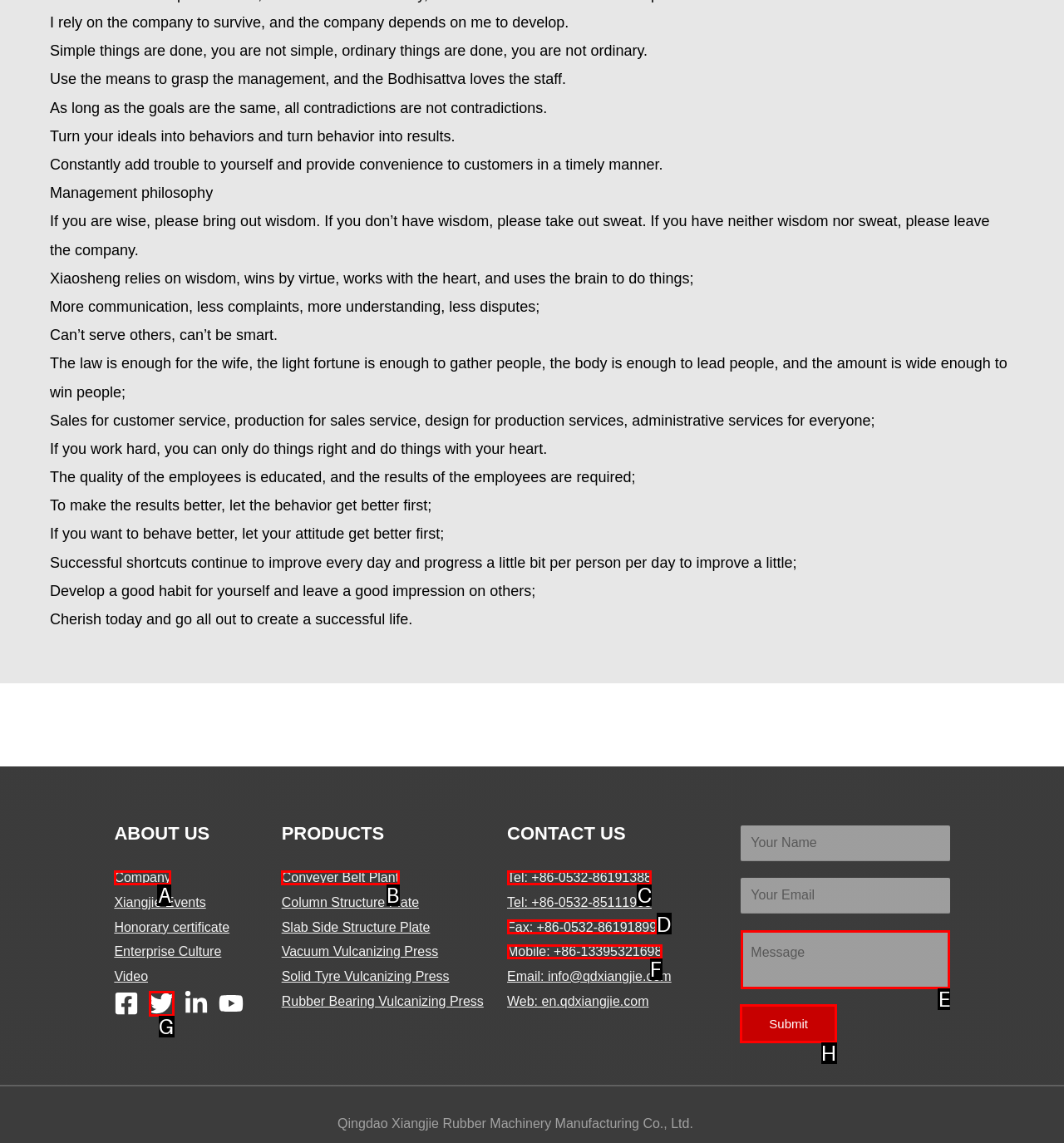Tell me which UI element to click to fulfill the given task: Click Submit. Respond with the letter of the correct option directly.

H